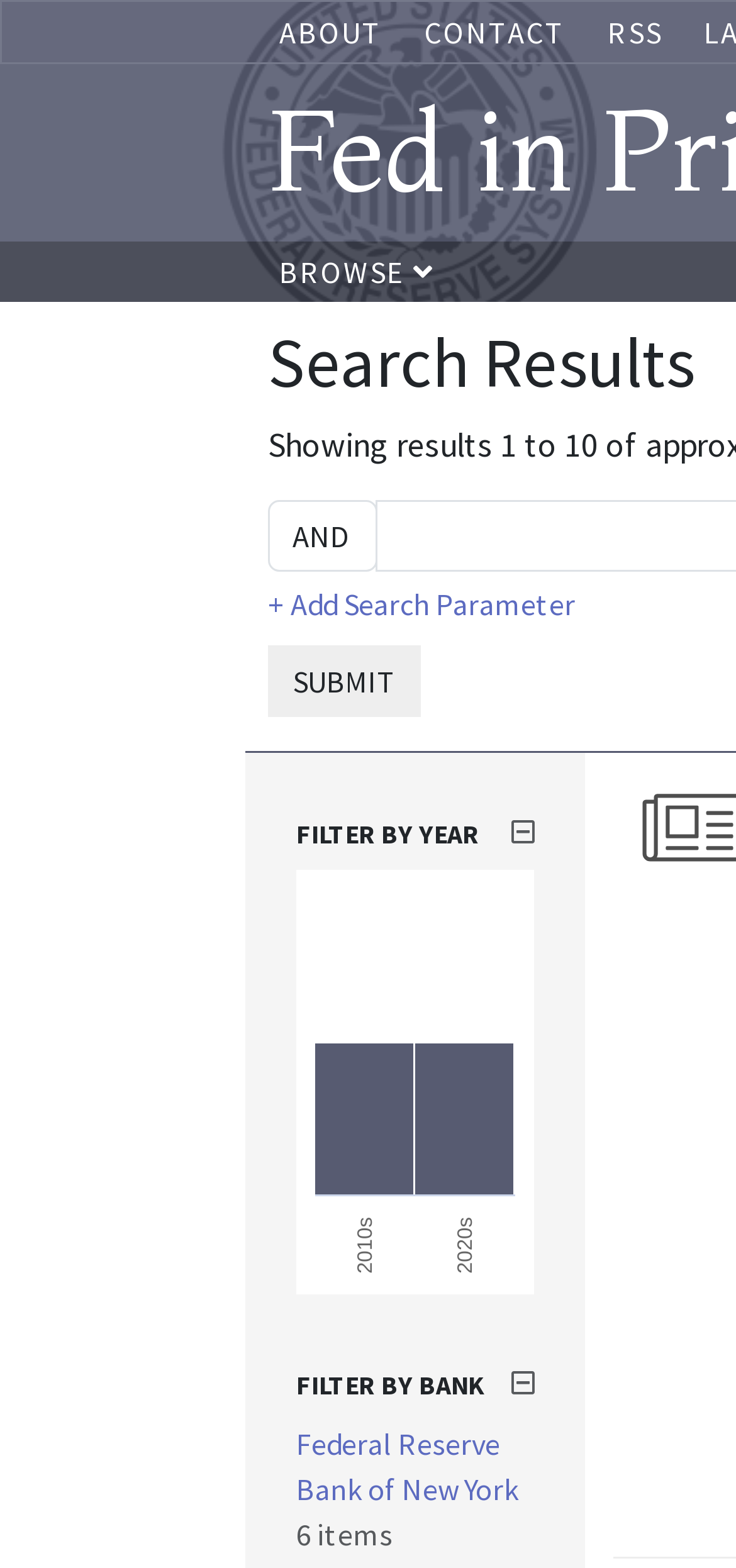Please indicate the bounding box coordinates for the clickable area to complete the following task: "submit search". The coordinates should be specified as four float numbers between 0 and 1, i.e., [left, top, right, bottom].

[0.364, 0.412, 0.572, 0.457]